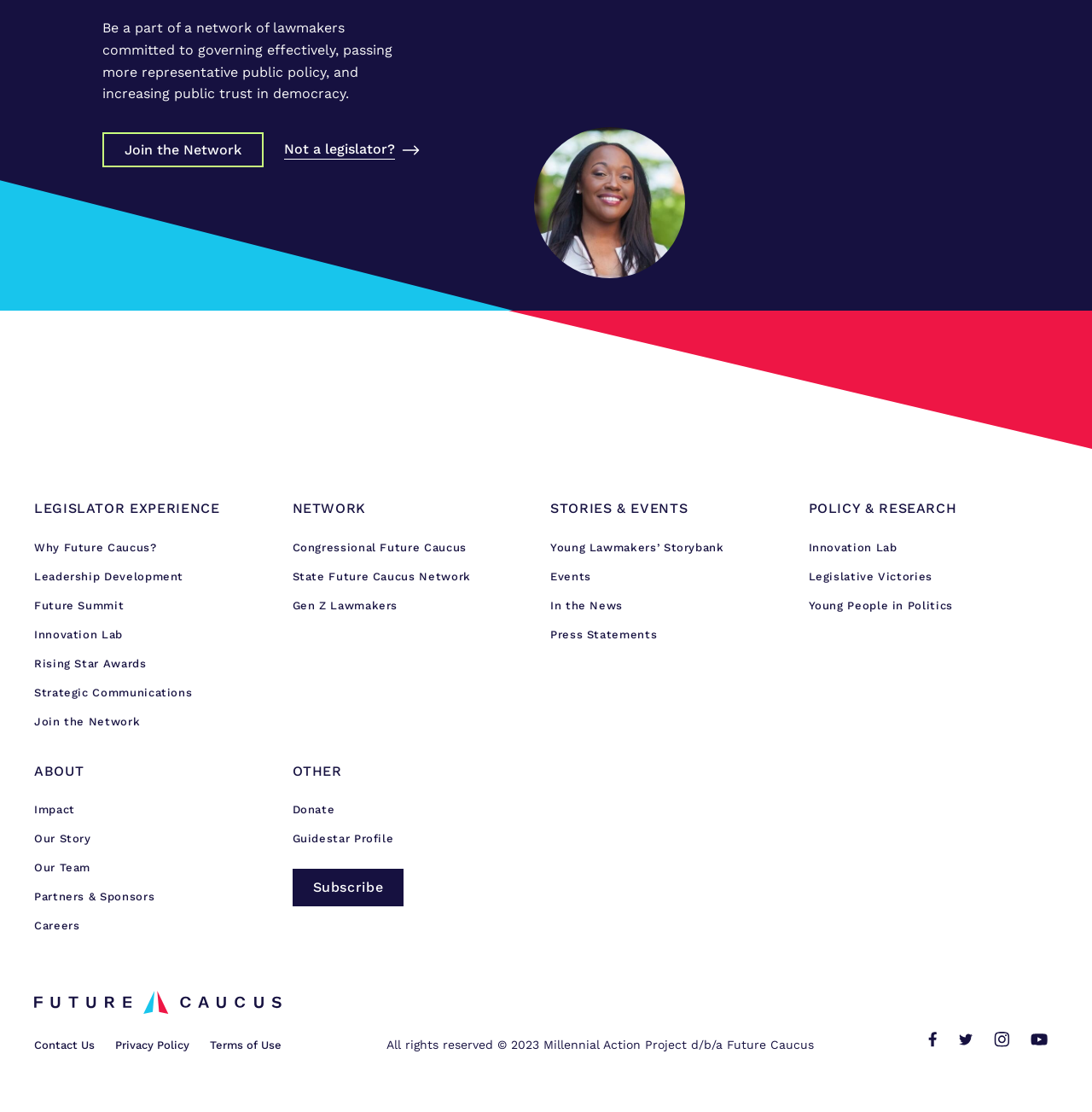What is the location of the 'Join the Network' link?
Craft a detailed and extensive response to the question.

By analyzing the bounding box coordinates of the 'Join the Network' link, which are [0.094, 0.119, 0.241, 0.151], it can be determined that the link is located at the top left of the webpage.